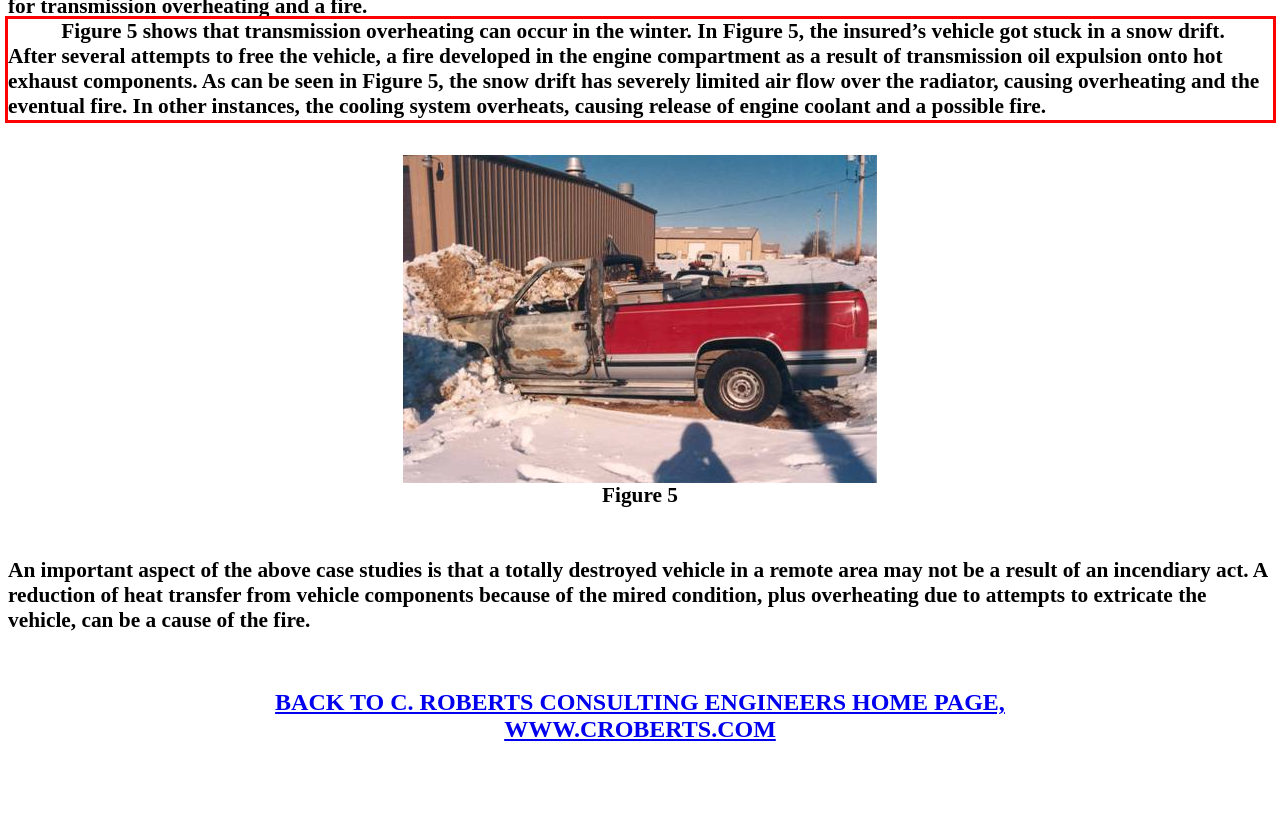Given a screenshot of a webpage containing a red bounding box, perform OCR on the text within this red bounding box and provide the text content.

Figure 5 shows that transmission overheating can occur in the winter. In Figure 5, the insured’s vehicle got stuck in a snow drift. After several attempts to free the vehicle, a fire developed in the engine compartment as a result of transmission oil expulsion onto hot exhaust components. As can be seen in Figure 5, the snow drift has severely limited air flow over the radiator, causing overheating and the eventual fire. In other instances, the cooling system overheats, causing release of engine coolant and a possible fire.